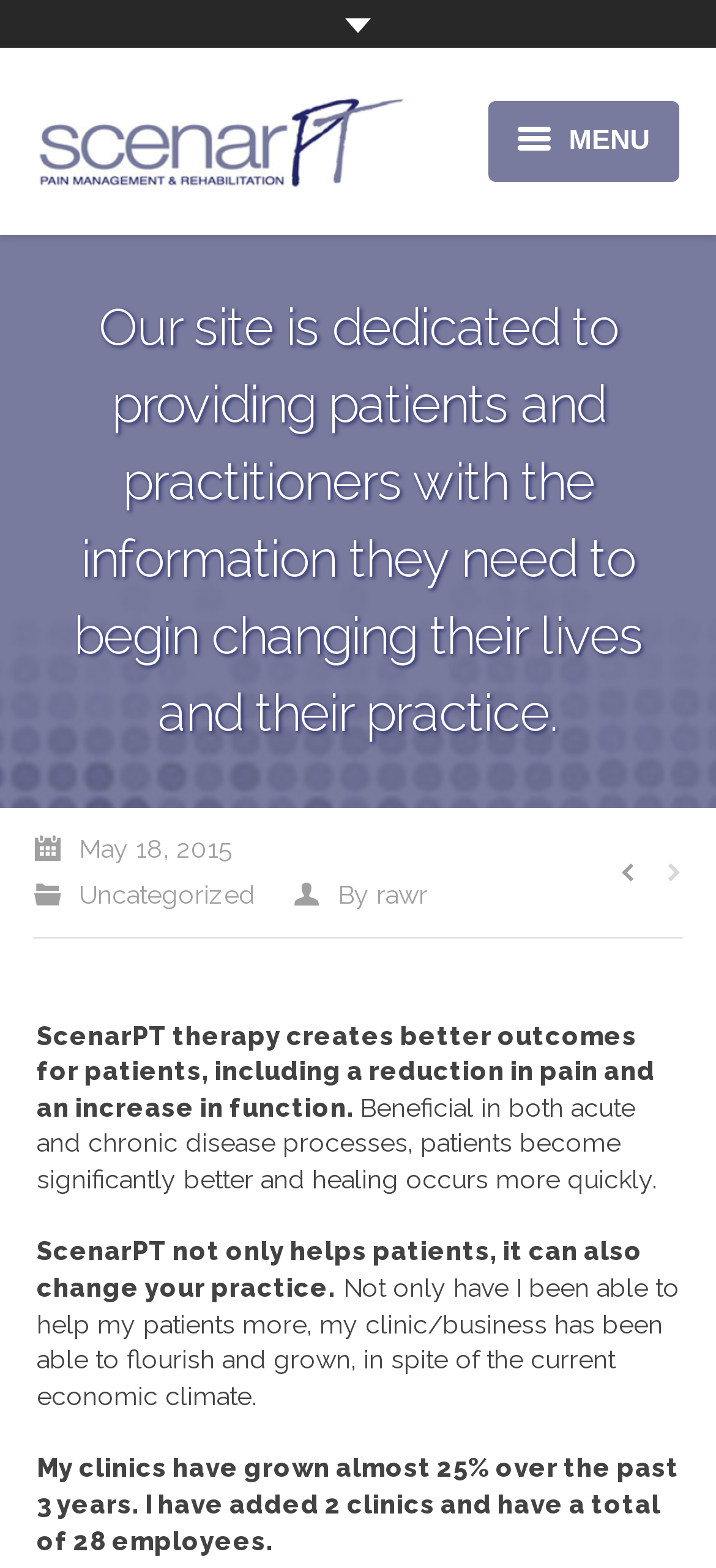From the webpage screenshot, predict the bounding box of the UI element that matches this description: "May 18, 2015".

[0.046, 0.527, 0.323, 0.556]